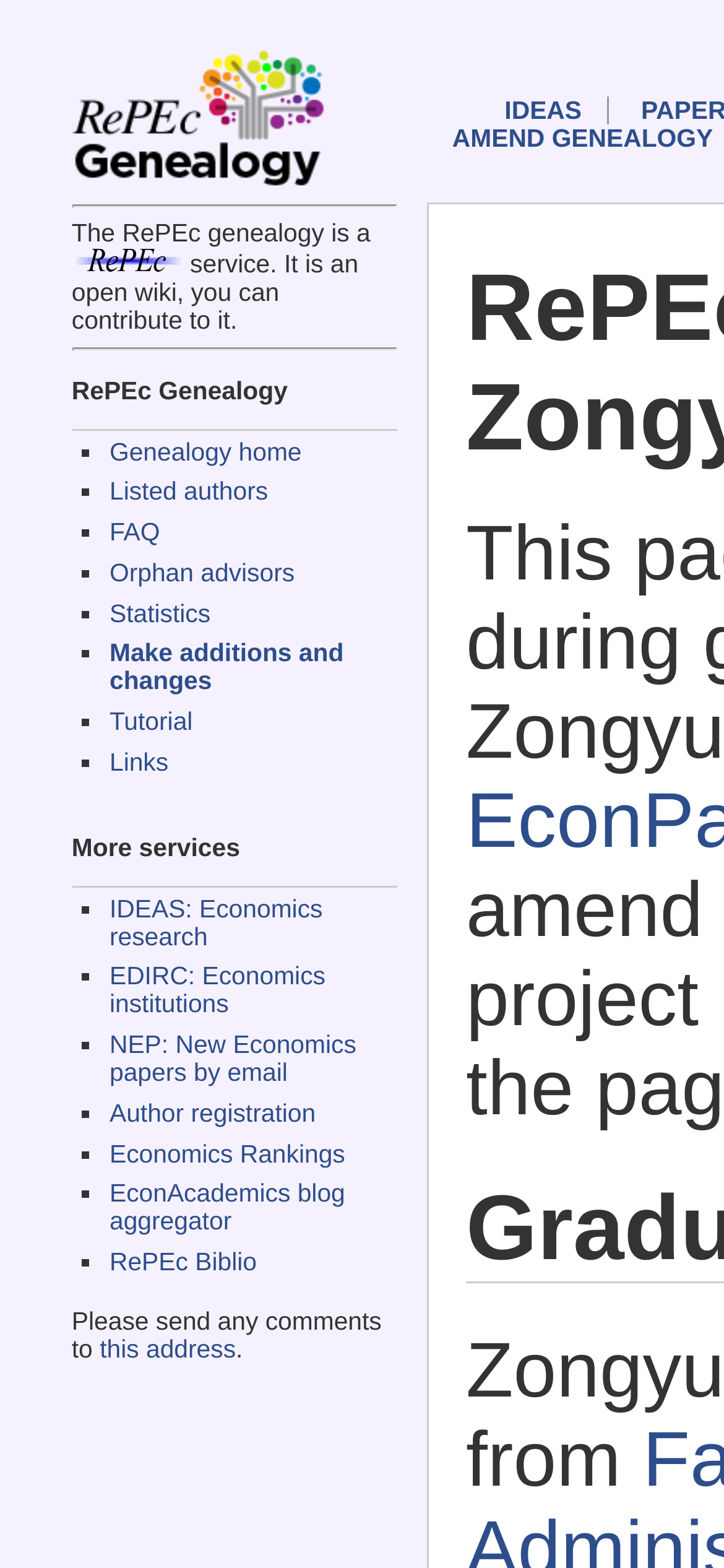Find the bounding box coordinates of the element to click in order to complete this instruction: "Go to FAQ". The bounding box coordinates must be four float numbers between 0 and 1, denoted as [left, top, right, bottom].

[0.151, 0.331, 0.221, 0.348]